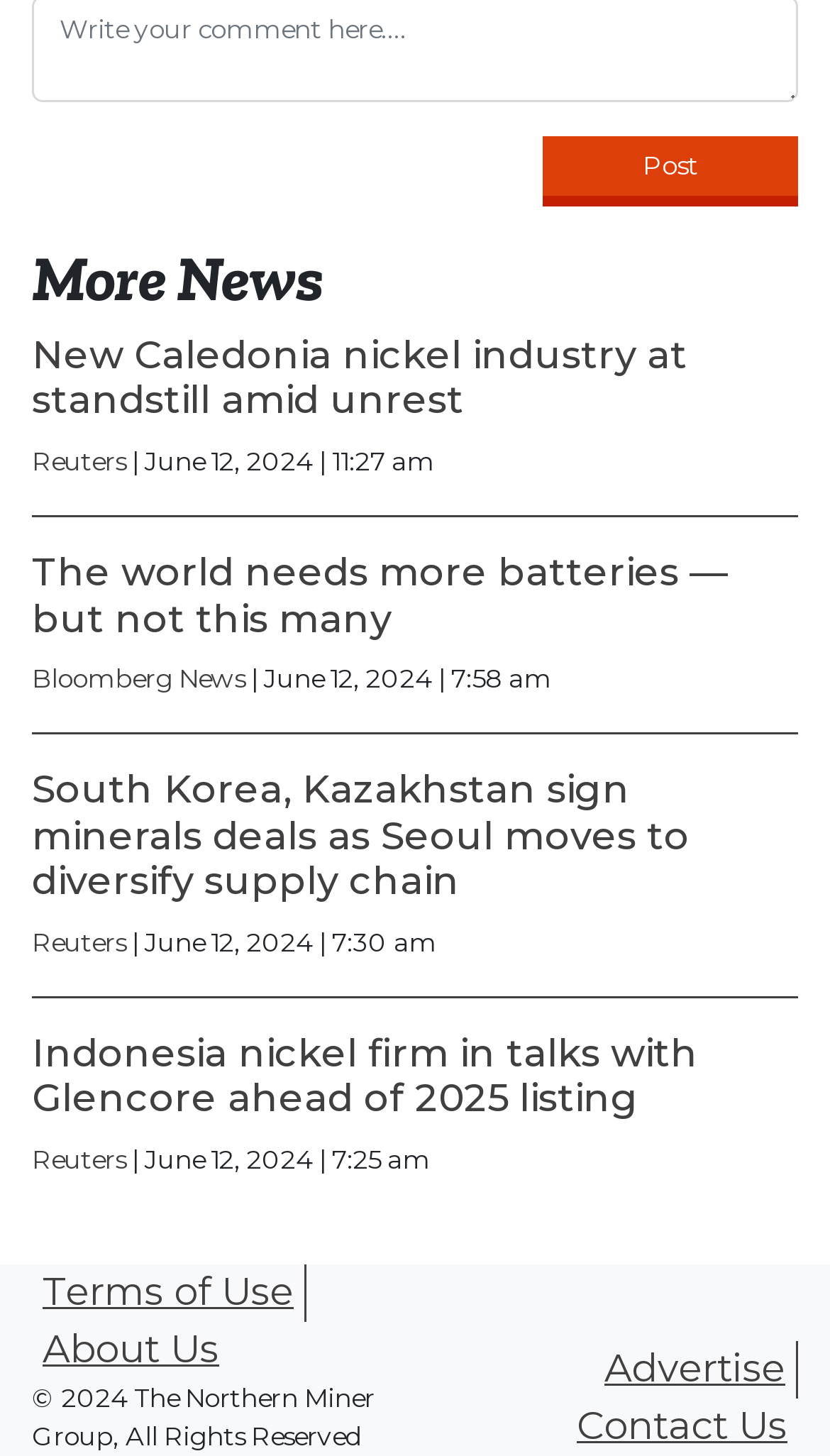Reply to the question with a single word or phrase:
What is the date of the latest news article?

June 12, 2024